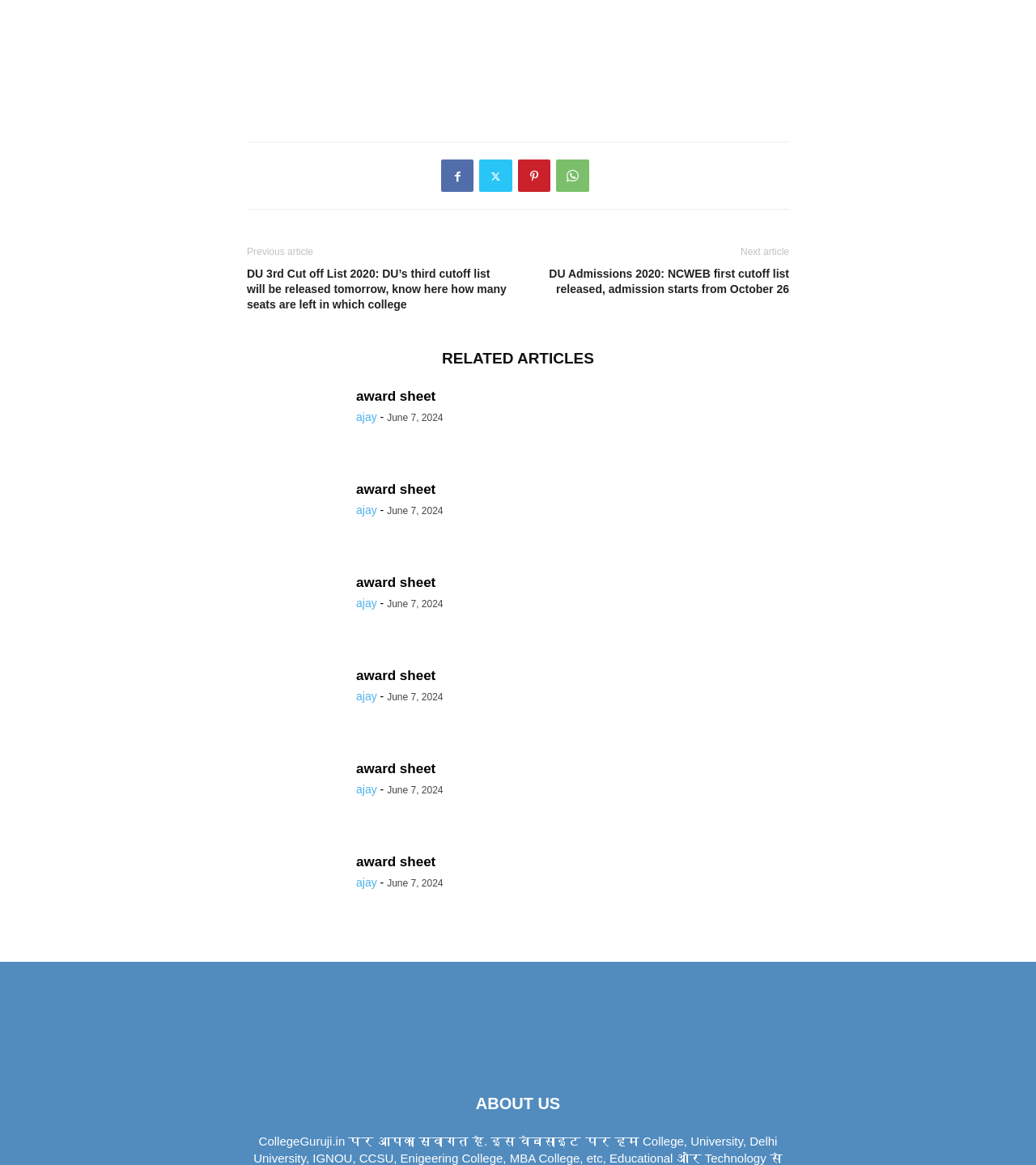Please specify the bounding box coordinates of the clickable section necessary to execute the following command: "Click on the ABOUT US link".

[0.459, 0.94, 0.541, 0.955]